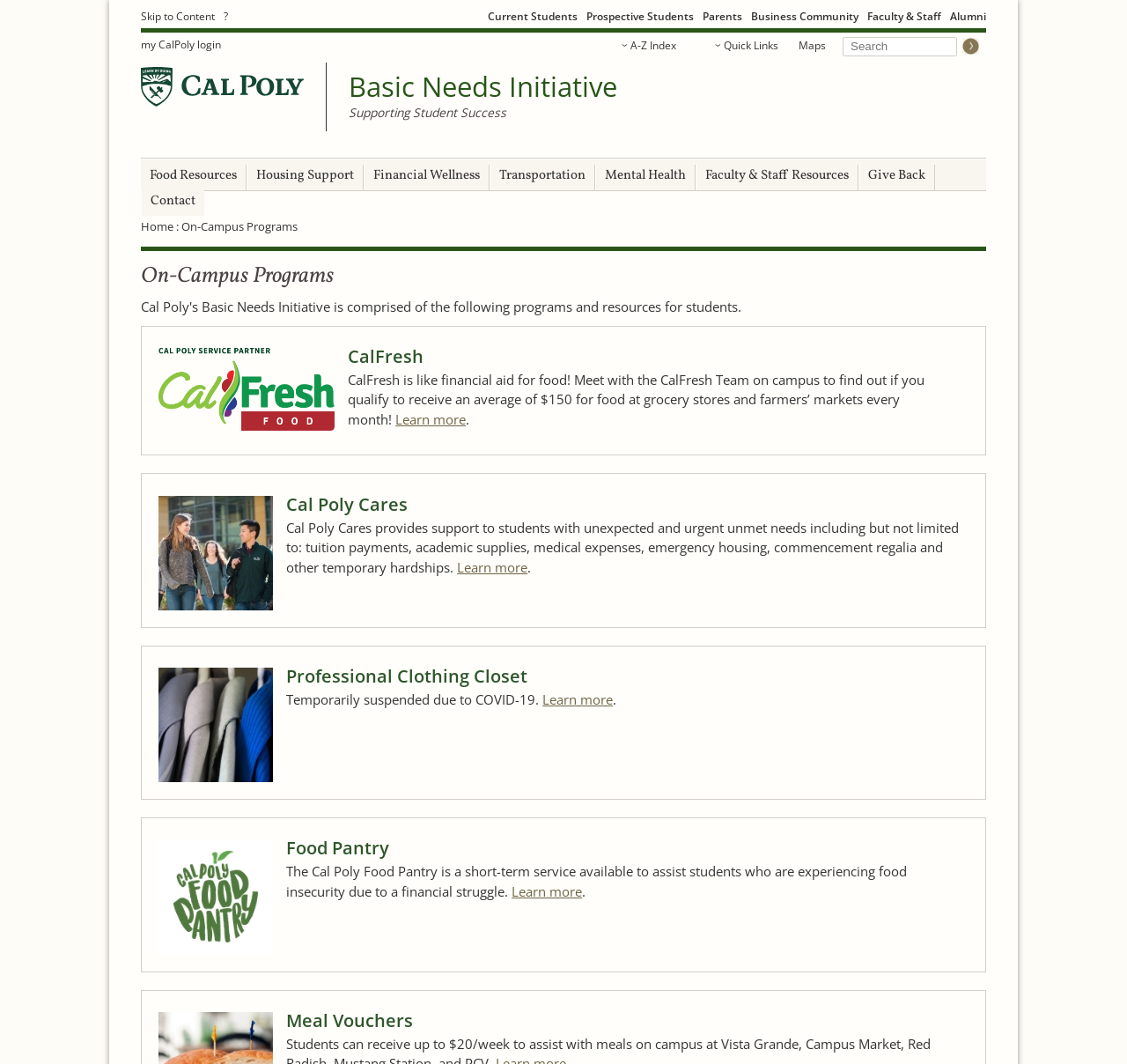Indicate the bounding box coordinates of the element that must be clicked to execute the instruction: "Search this site". The coordinates should be given as four float numbers between 0 and 1, i.e., [left, top, right, bottom].

[0.748, 0.035, 0.849, 0.053]